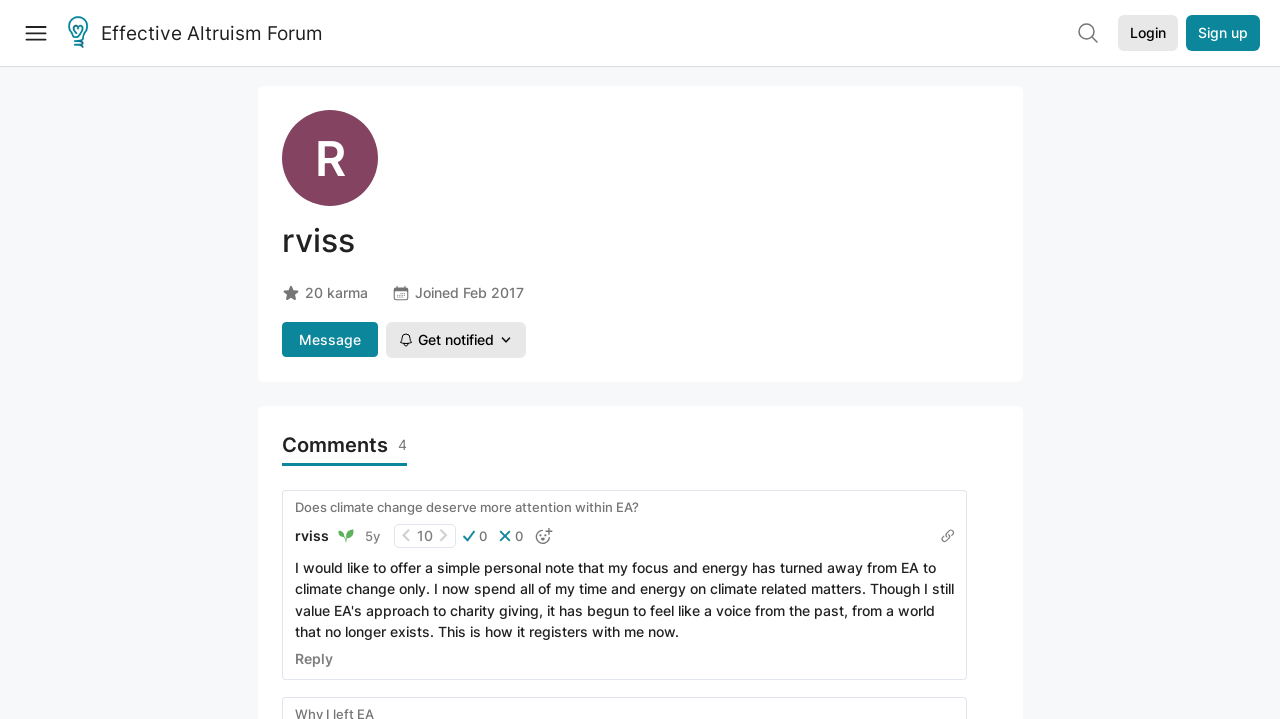What is the username of the profile?
From the screenshot, provide a brief answer in one word or phrase.

rviss